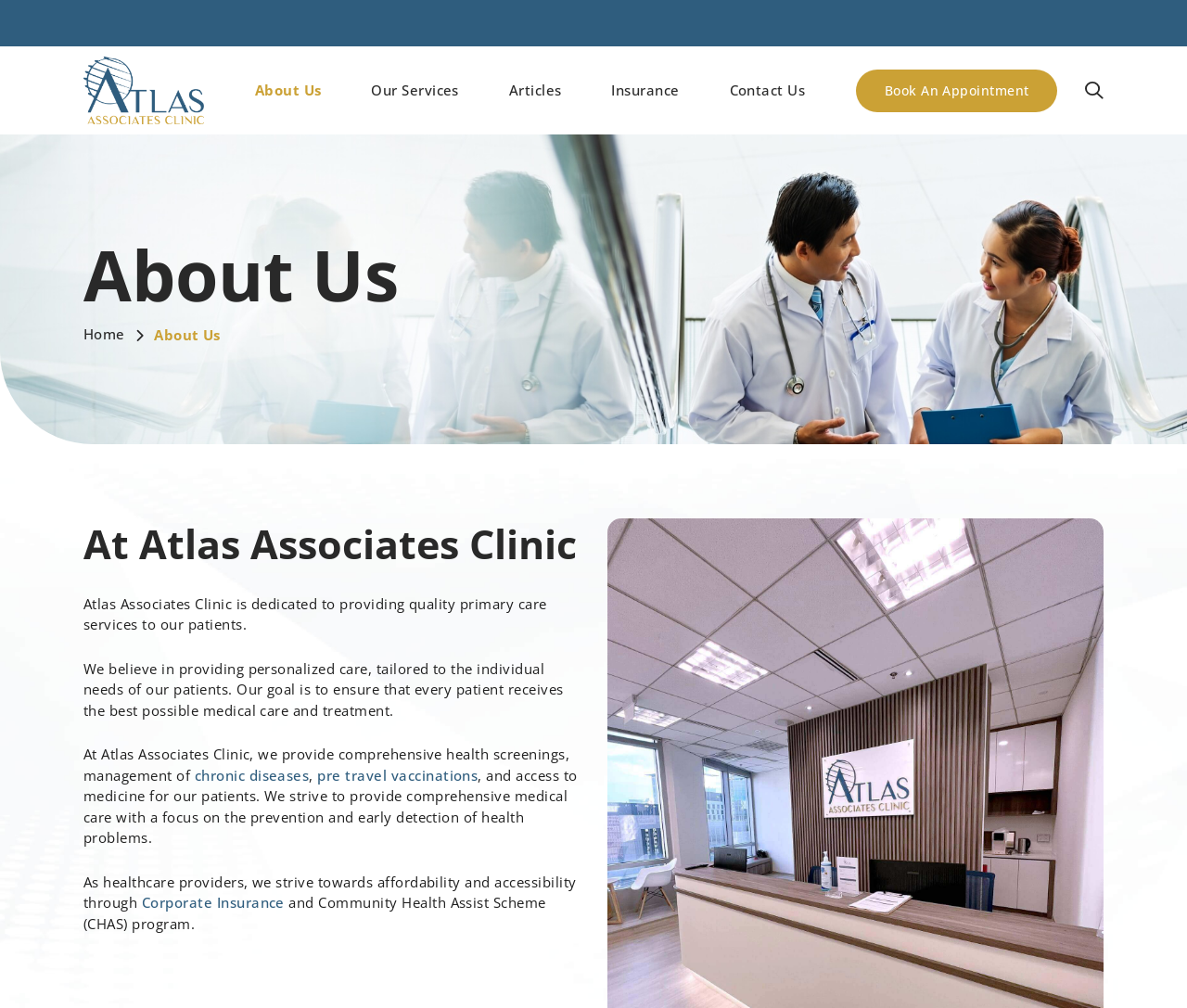Please identify the bounding box coordinates of the region to click in order to complete the given instruction: "Search for something". The coordinates should be four float numbers between 0 and 1, i.e., [left, top, right, bottom].

[0.914, 0.08, 0.93, 0.099]